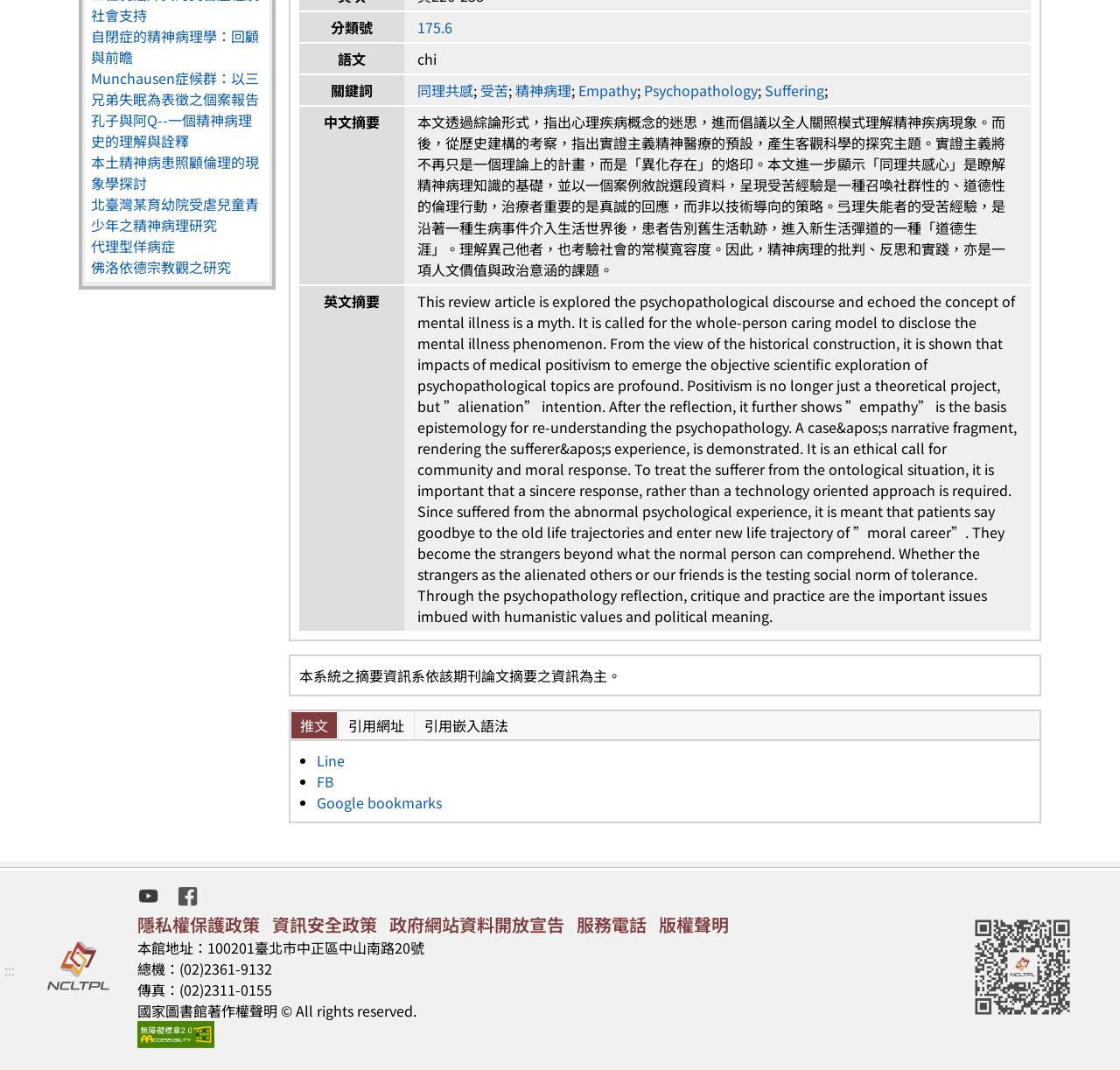Ascertain the bounding box coordinates for the UI element detailed here: "引用網址". The coordinates should be provided as [left, top, right, bottom] with each value being a float between 0 and 1.

[0.302, 0.665, 0.37, 0.691]